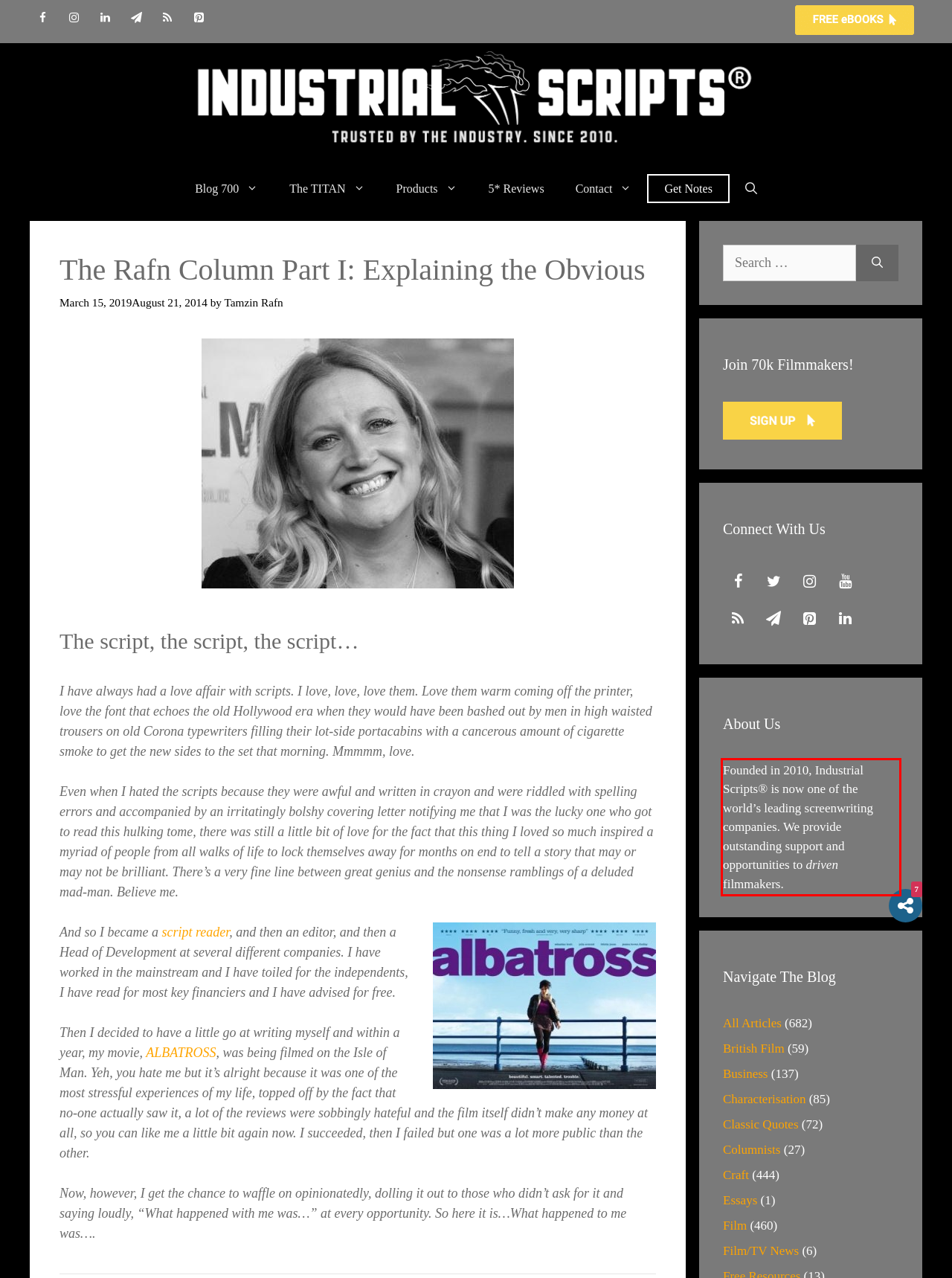You are given a webpage screenshot with a red bounding box around a UI element. Extract and generate the text inside this red bounding box.

Founded in 2010, Industrial Scripts® is now one of the world’s leading screenwriting companies. We provide outstanding support and opportunities to driven filmmakers.